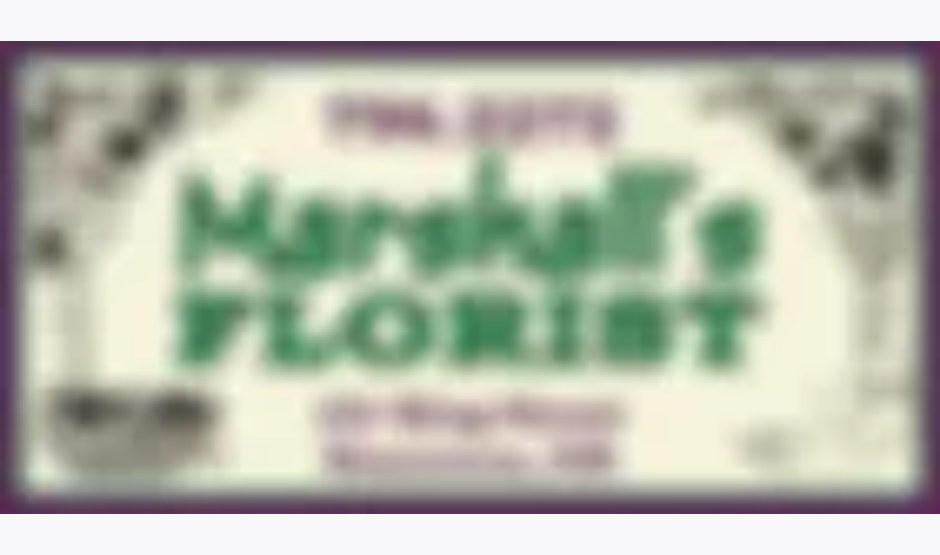Answer briefly with one word or phrase:
What is the address of Marshall's Florist?

123 Main Street, Anytown, AB